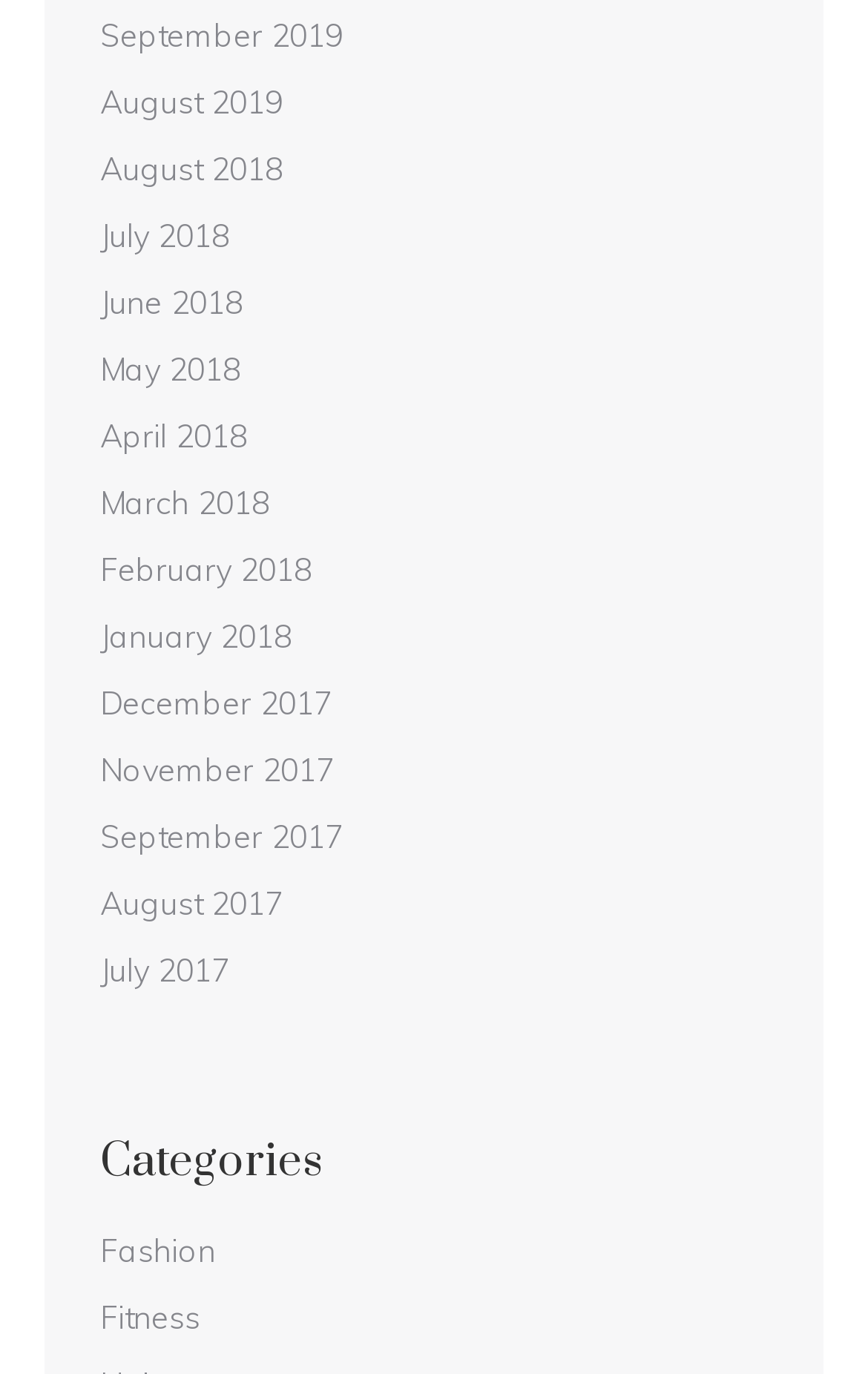Bounding box coordinates are specified in the format (top-left x, top-left y, bottom-right x, bottom-right y). All values are floating point numbers bounded between 0 and 1. Please provide the bounding box coordinate of the region this sentence describes: September 2017

[0.115, 0.589, 0.395, 0.629]